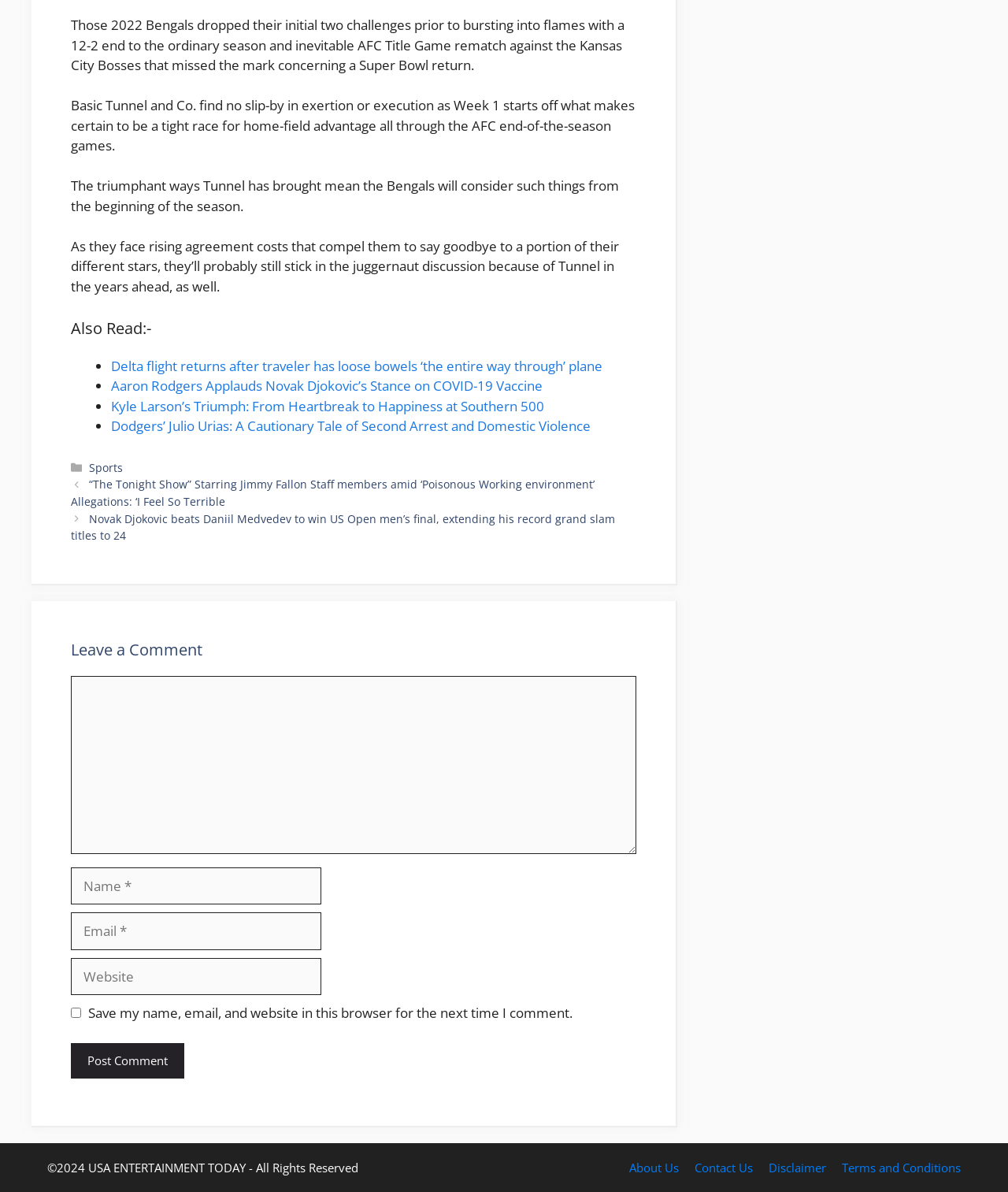Determine the bounding box coordinates of the element's region needed to click to follow the instruction: "Click on the 'Sports' link". Provide these coordinates as four float numbers between 0 and 1, formatted as [left, top, right, bottom].

[0.088, 0.386, 0.122, 0.398]